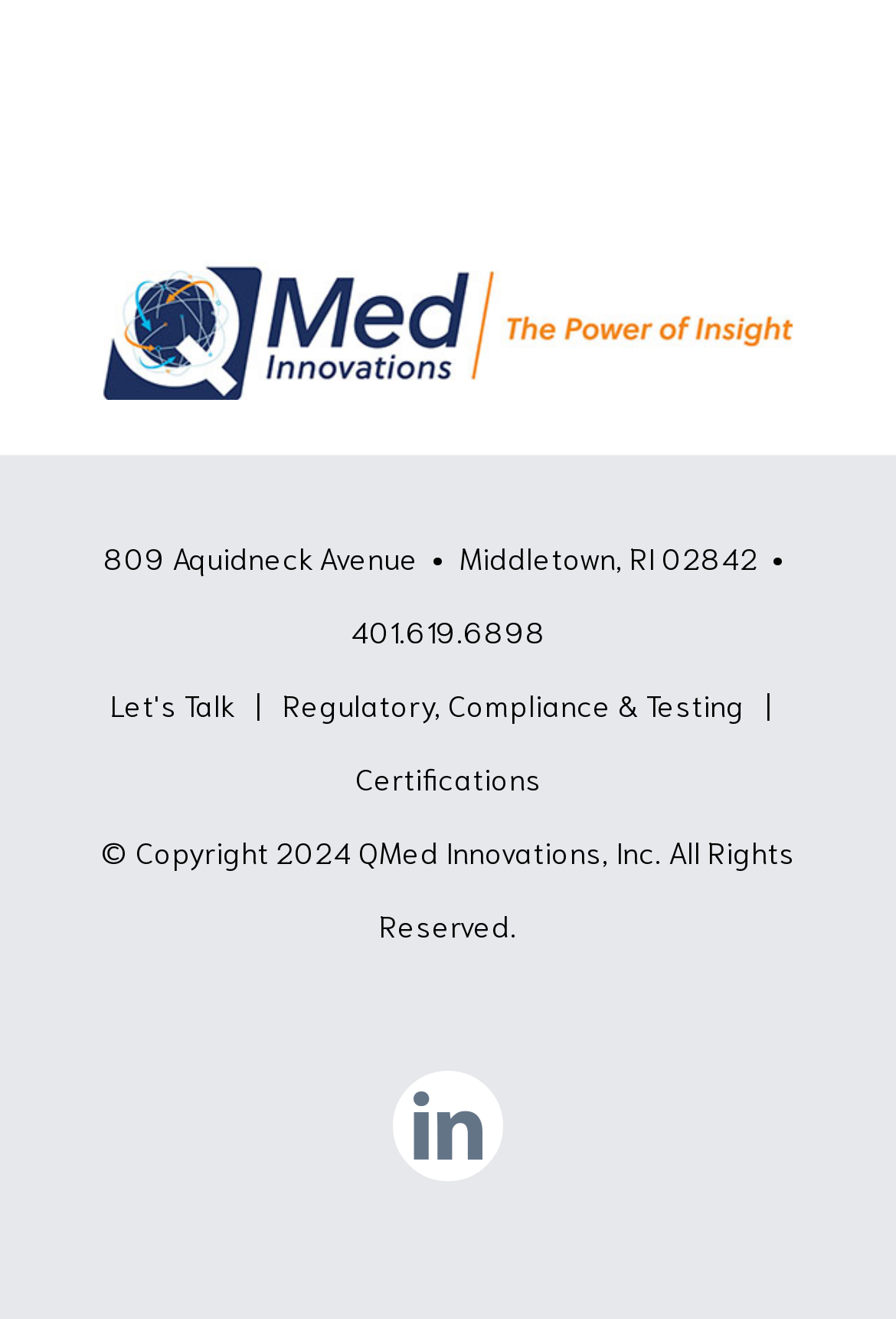Please specify the bounding box coordinates in the format (top-left x, top-left y, bottom-right x, bottom-right y), with values ranging from 0 to 1. Identify the bounding box for the UI component described as follows: Certifications

[0.396, 0.574, 0.604, 0.604]